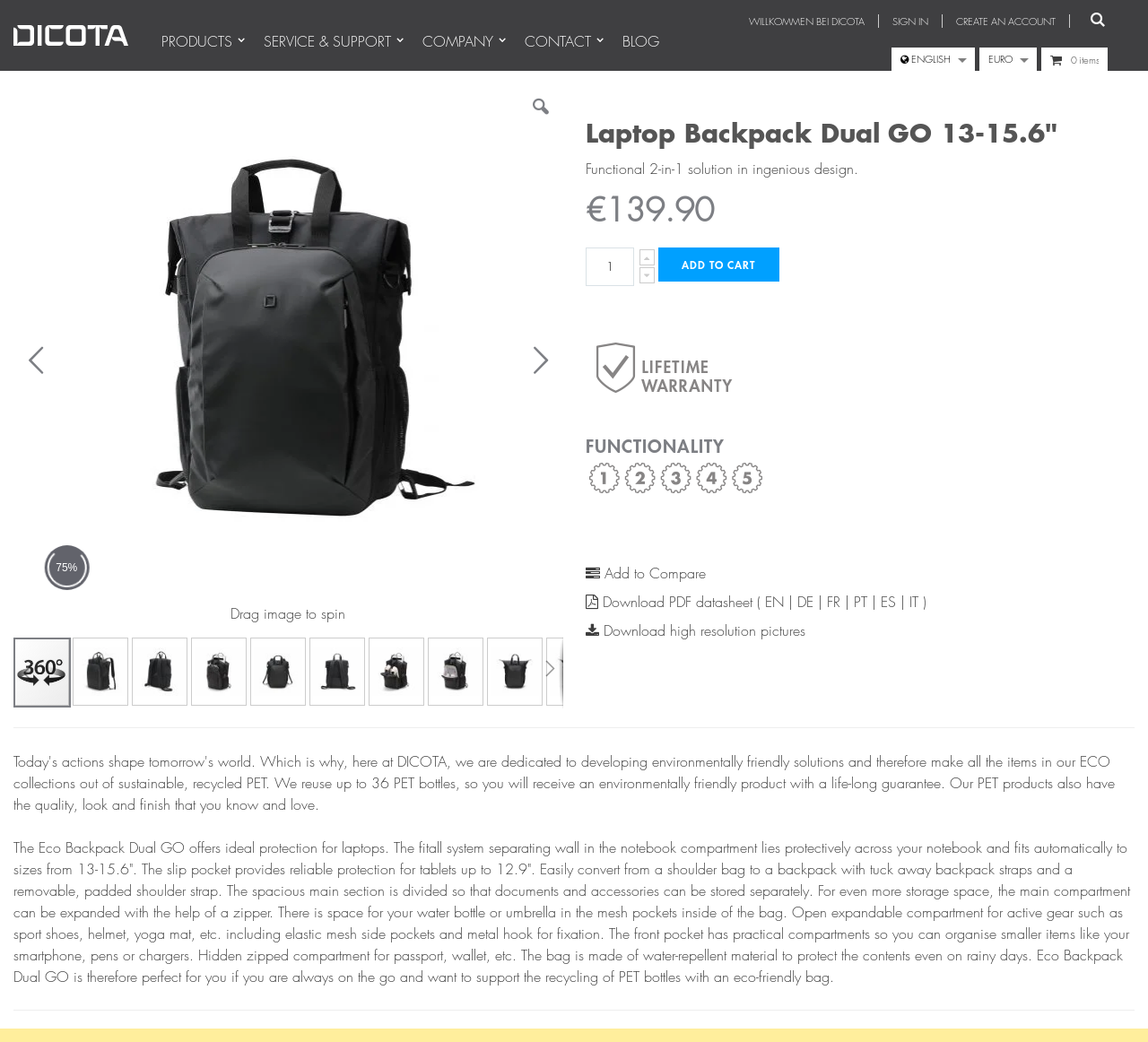Refer to the image and provide an in-depth answer to the question:
What is the purpose of the mesh pockets inside the bag?

I found the answer by reading the product description, which says 'There is space for your water bottle or umbrella in the mesh pockets inside of the bag.' This suggests that the mesh pockets are designed to hold a water bottle or umbrella.